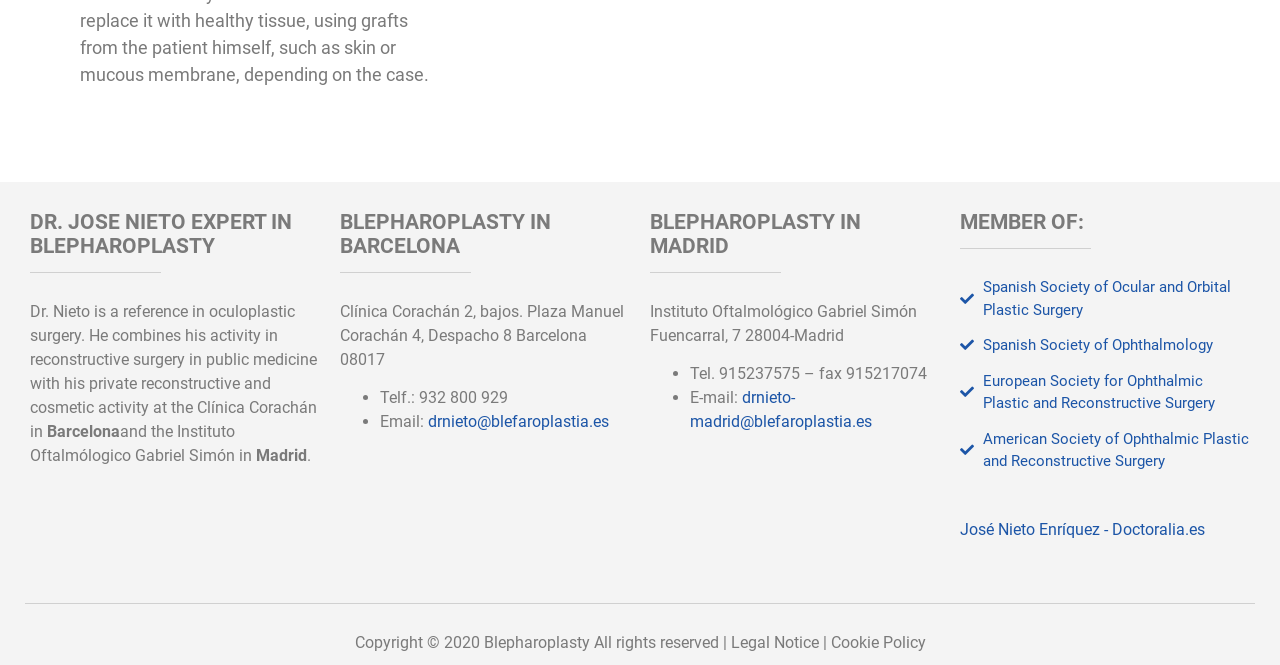From the details in the image, provide a thorough response to the question: What is the copyright year of the webpage?

The webpage has a copyright notice at the bottom, which states 'Copyright © 2020 Blepharoplasty All rights reserved', indicating that the copyright year is 2020.